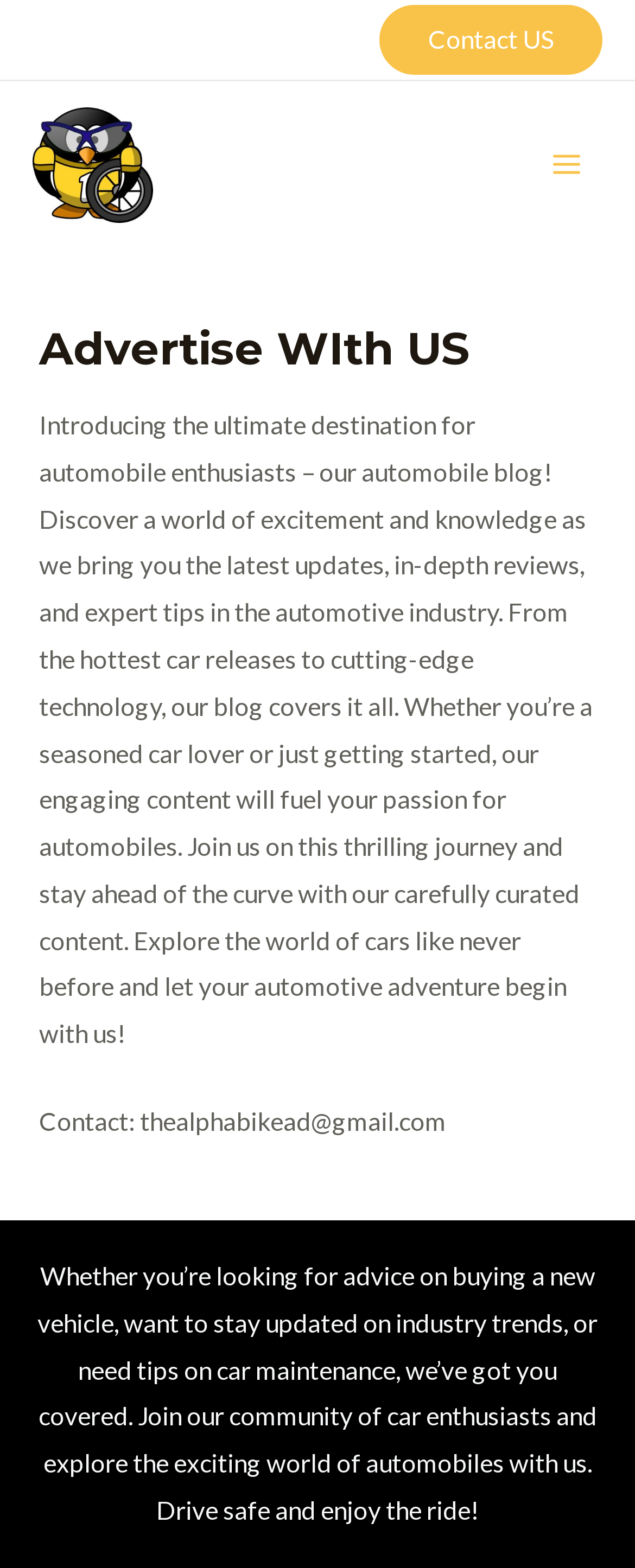Based on the image, please respond to the question with as much detail as possible:
What is the purpose of the blog?

I inferred the purpose of the blog by reading the StaticText element that describes the blog's content, which includes updates, in-depth reviews, and expert tips in the automotive industry.